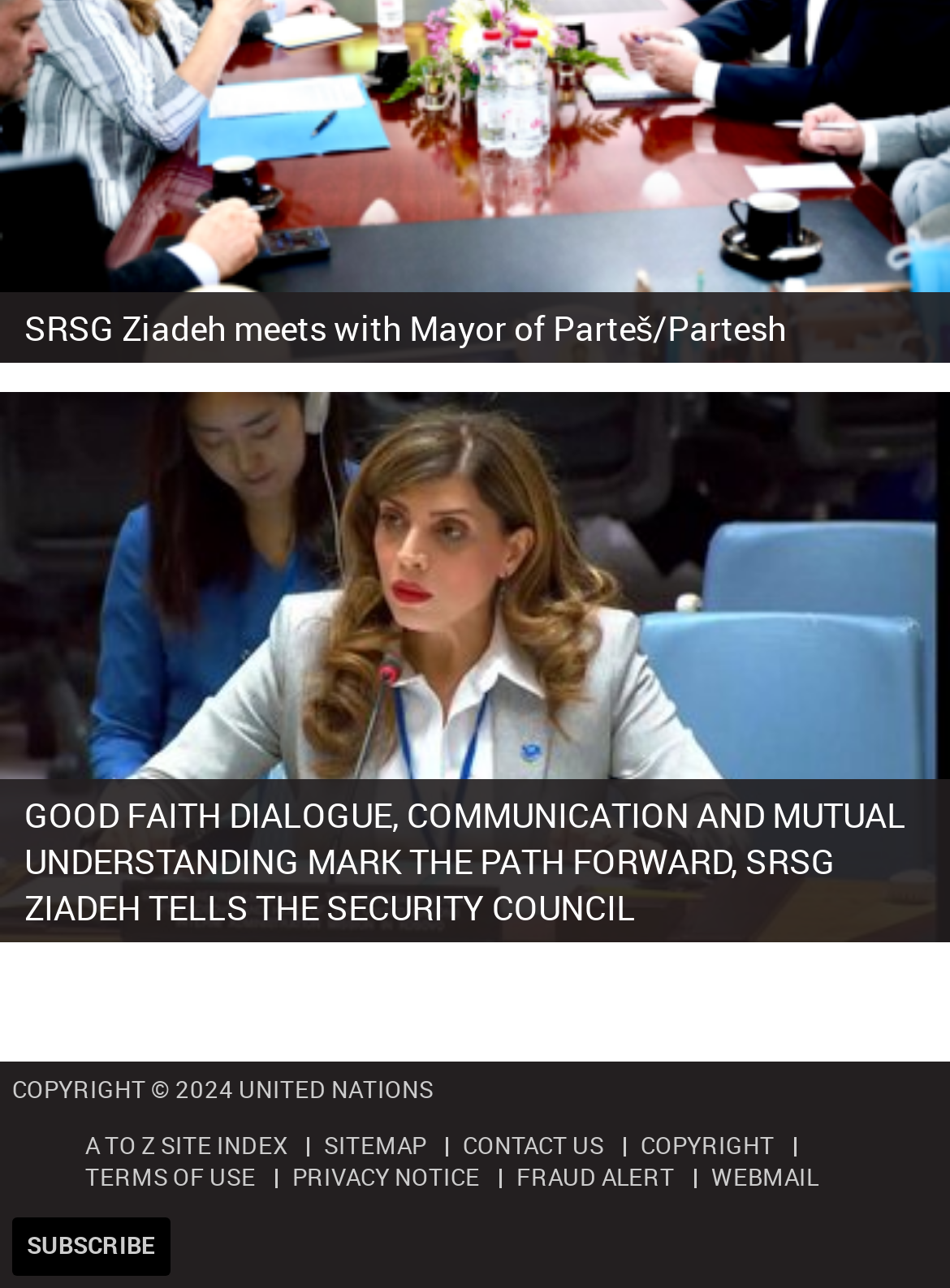Use the details in the image to answer the question thoroughly: 
What is the topic of the second article?

I found the second link element with a descriptive text, which is 'GOOD FAITH DIALOGUE, COMMUNICATION AND MUTUAL UNDERSTANDING MARK THE PATH FORWARD, SRSG ZIADEH TELLS THE SECURITY COUNCIL', and extracted the main topic from it.